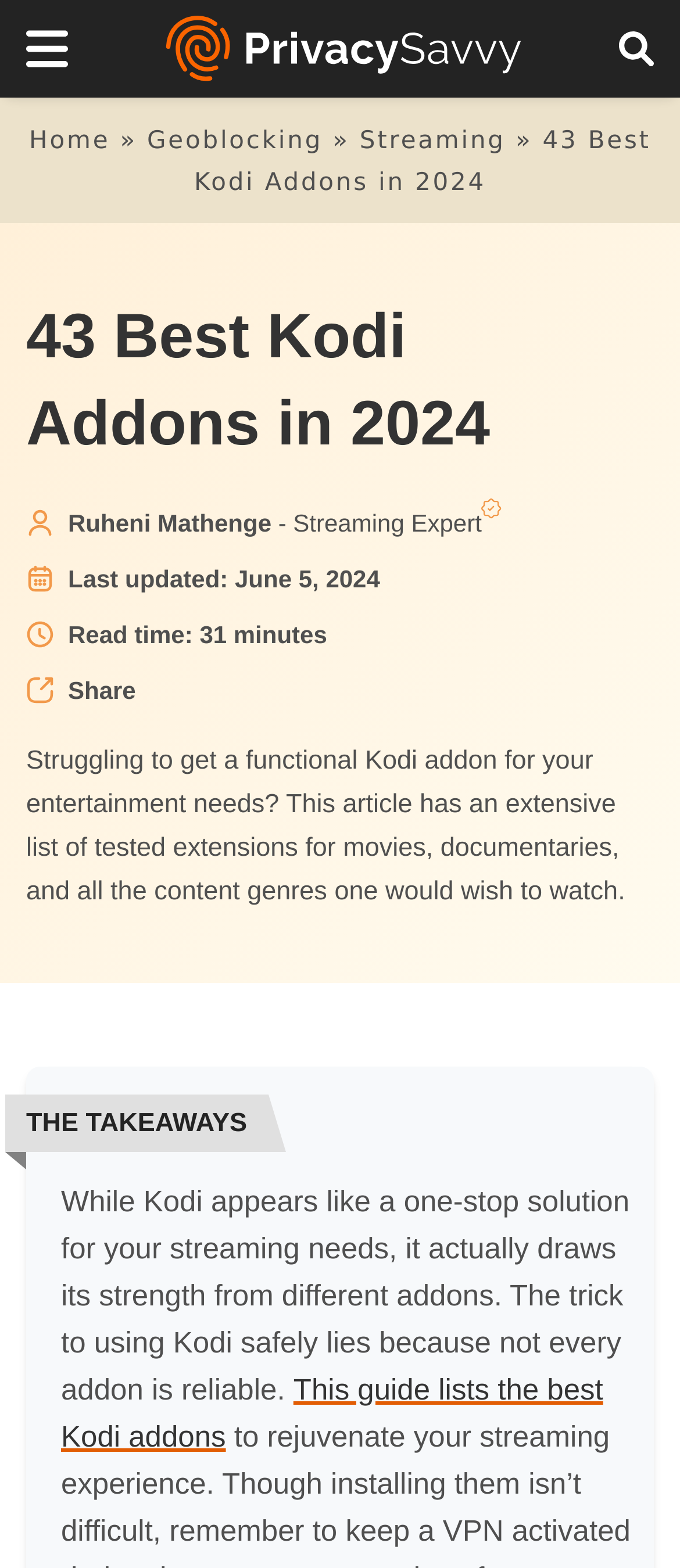Provide the bounding box coordinates of the section that needs to be clicked to accomplish the following instruction: "view archives for January 2022."

None